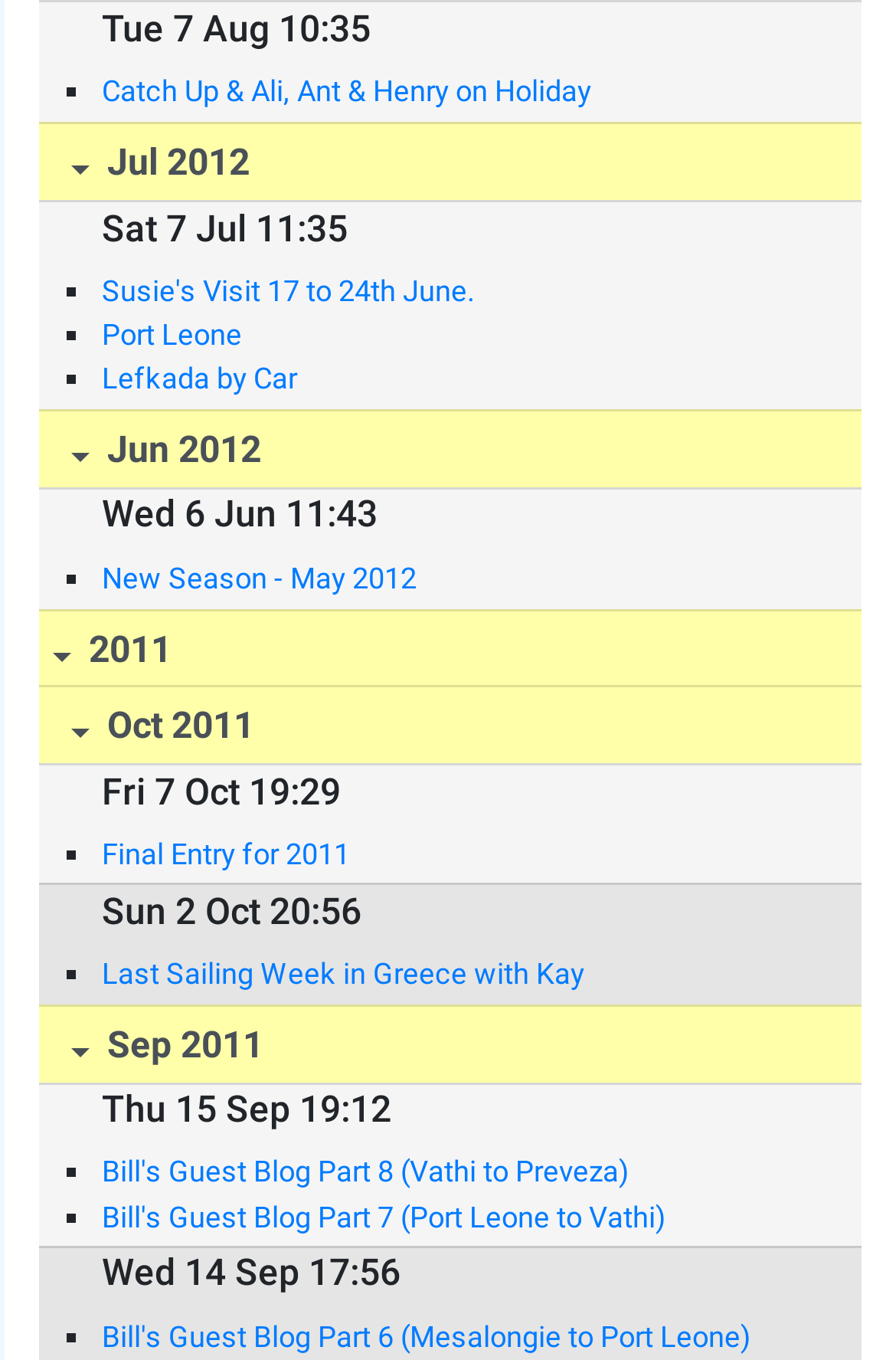Find the bounding box coordinates of the element's region that should be clicked in order to follow the given instruction: "Explore Lefkada by Car". The coordinates should consist of four float numbers between 0 and 1, i.e., [left, top, right, bottom].

[0.114, 0.262, 0.91, 0.295]